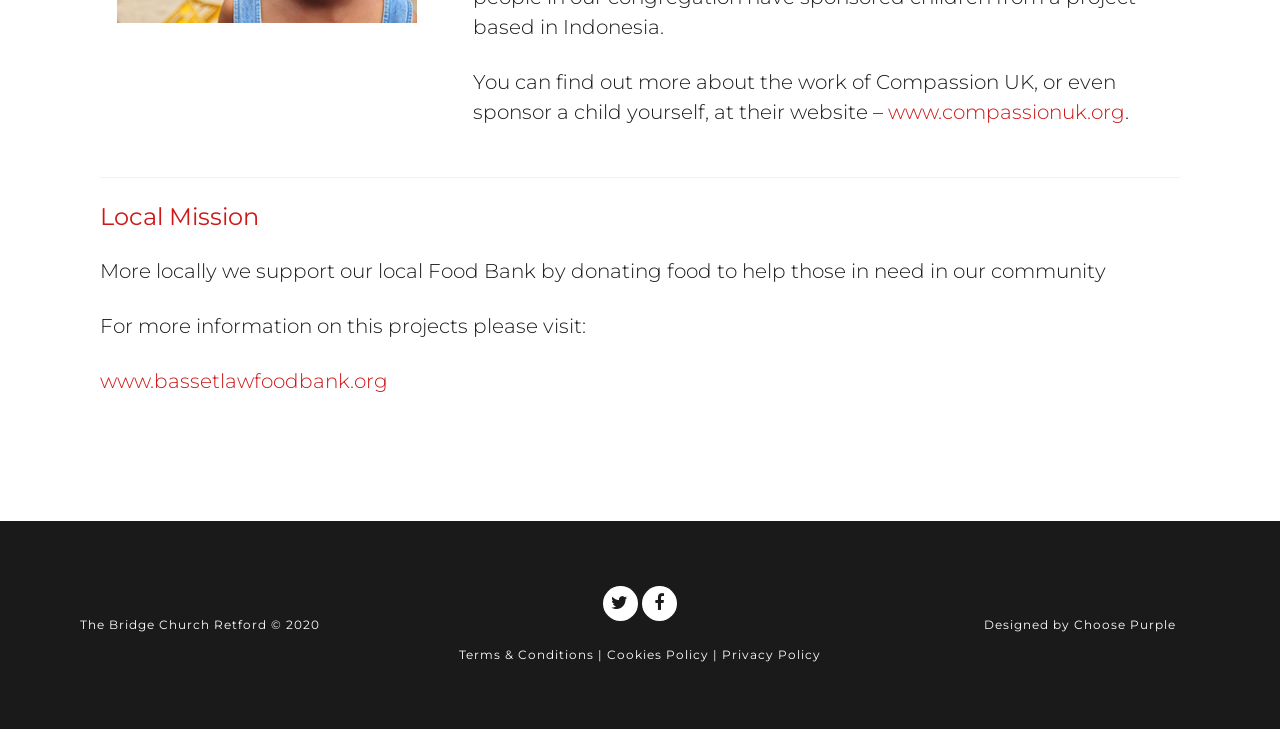What is the name of the church?
Using the information from the image, provide a comprehensive answer to the question.

The webpage has a footer section that displays the copyright information, which includes the name of the church, 'The Bridge Church Retford', along with the year 2020.